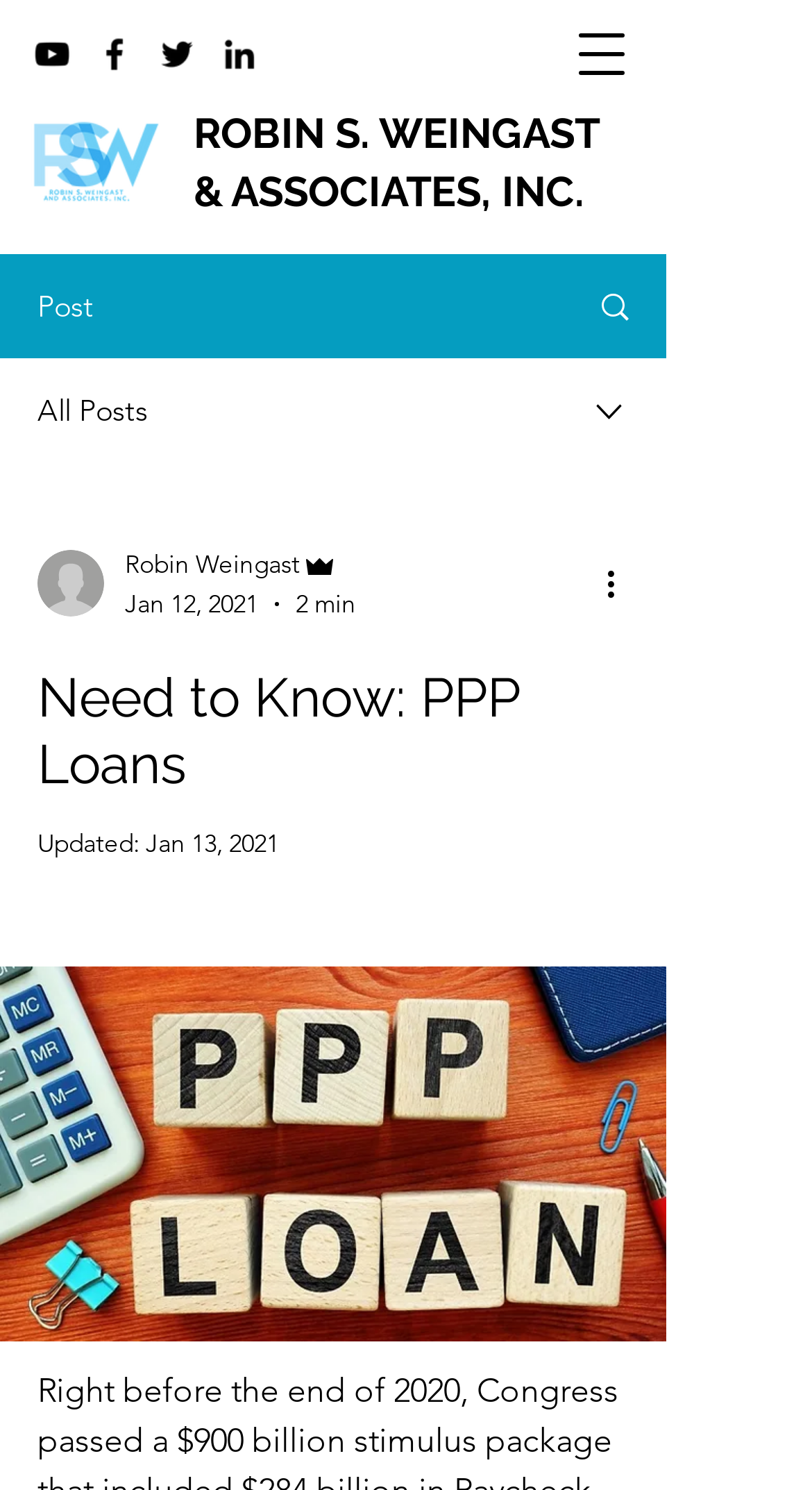Find the bounding box coordinates of the area to click in order to follow the instruction: "Go to follow ups".

None